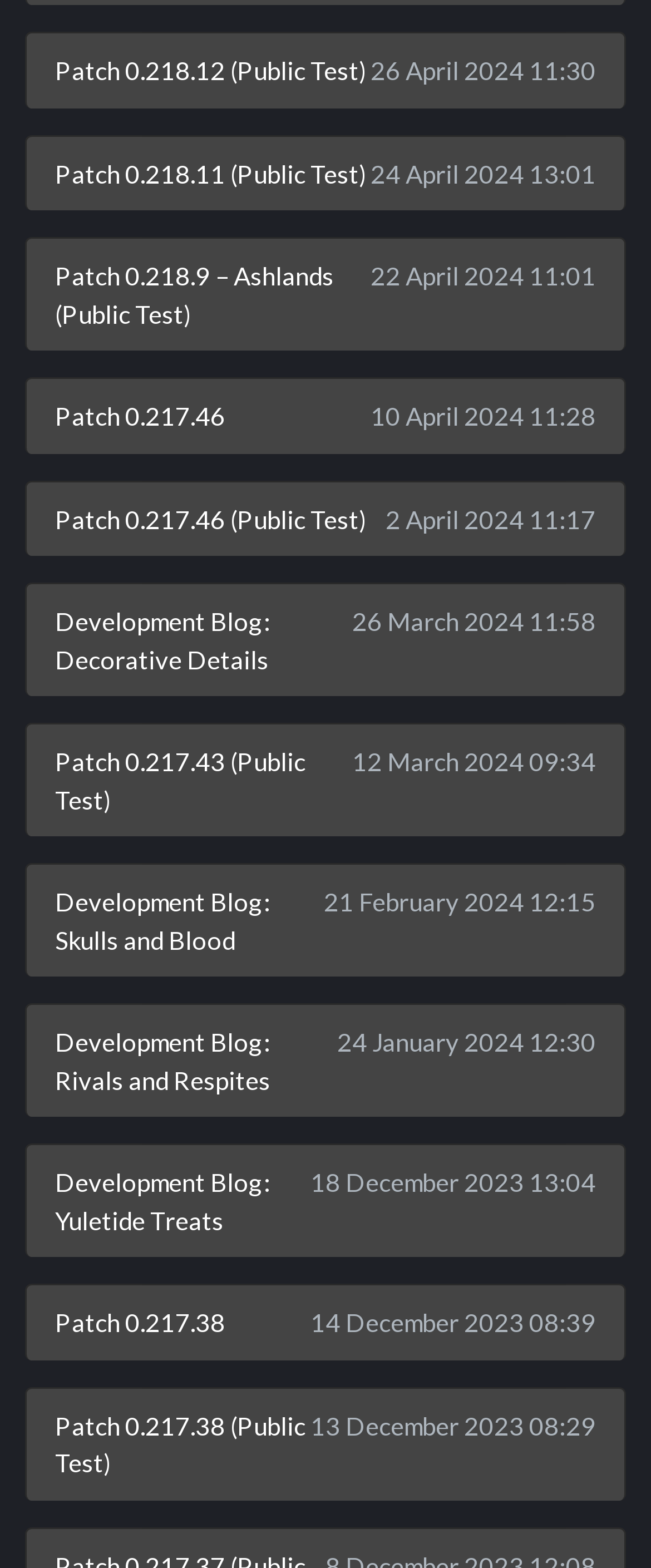Pinpoint the bounding box coordinates of the element you need to click to execute the following instruction: "Check patch 0.217.46 update". The bounding box should be represented by four float numbers between 0 and 1, in the format [left, top, right, bottom].

[0.051, 0.246, 0.949, 0.285]